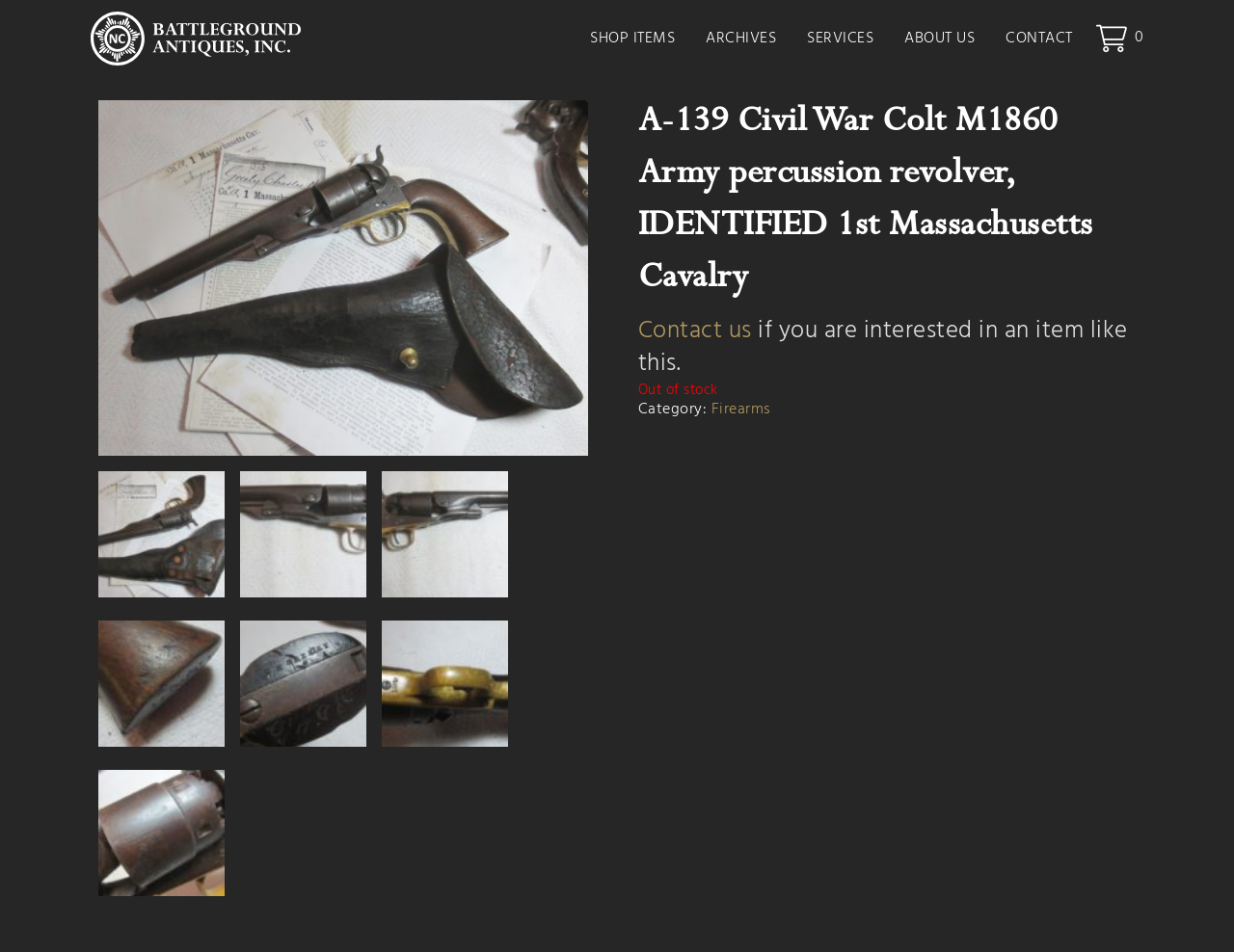Give a one-word or short phrase answer to this question: 
What is the current status of the item?

Out of stock